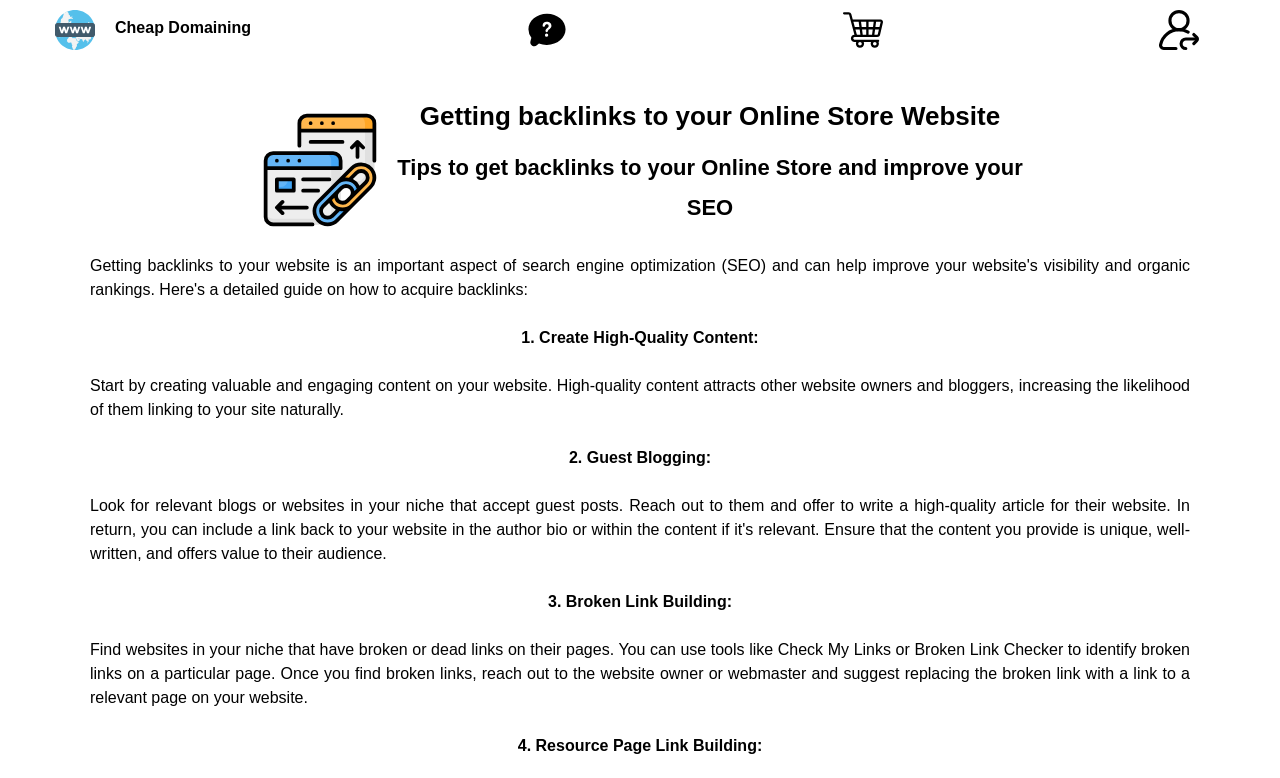Your task is to extract the text of the main heading from the webpage.

Getting backlinks to your Online Store Website